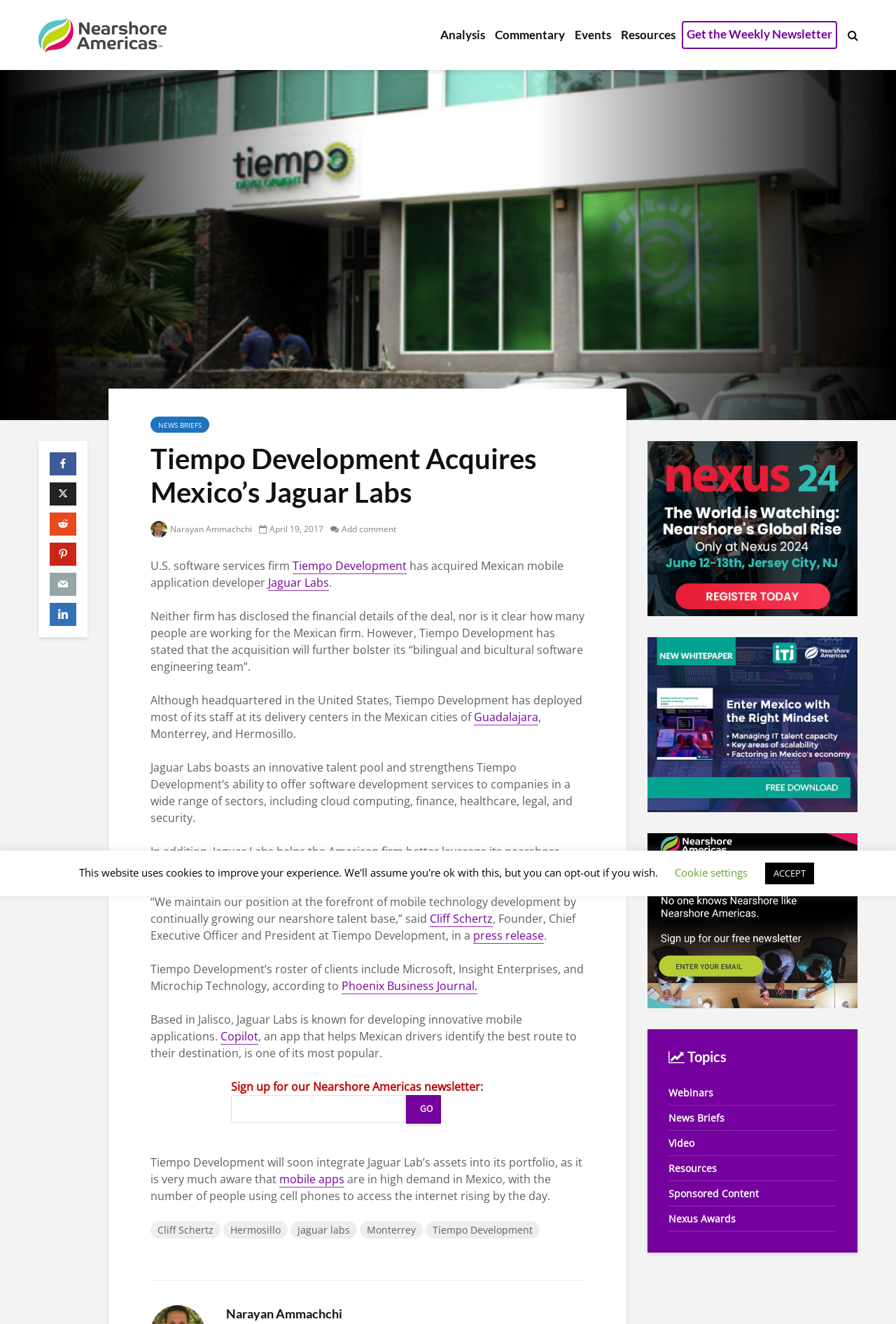How many cities in Mexico are mentioned as having delivery centers for Tiempo Development?
Based on the image, answer the question with as much detail as possible.

The answer can be found in the paragraph that starts with 'Although headquartered in the United States, Tiempo Development has deployed most of its staff at its delivery centers in the Mexican cities of' where it is mentioned that the cities are Guadalajara, Monterrey, and Hermosillo.